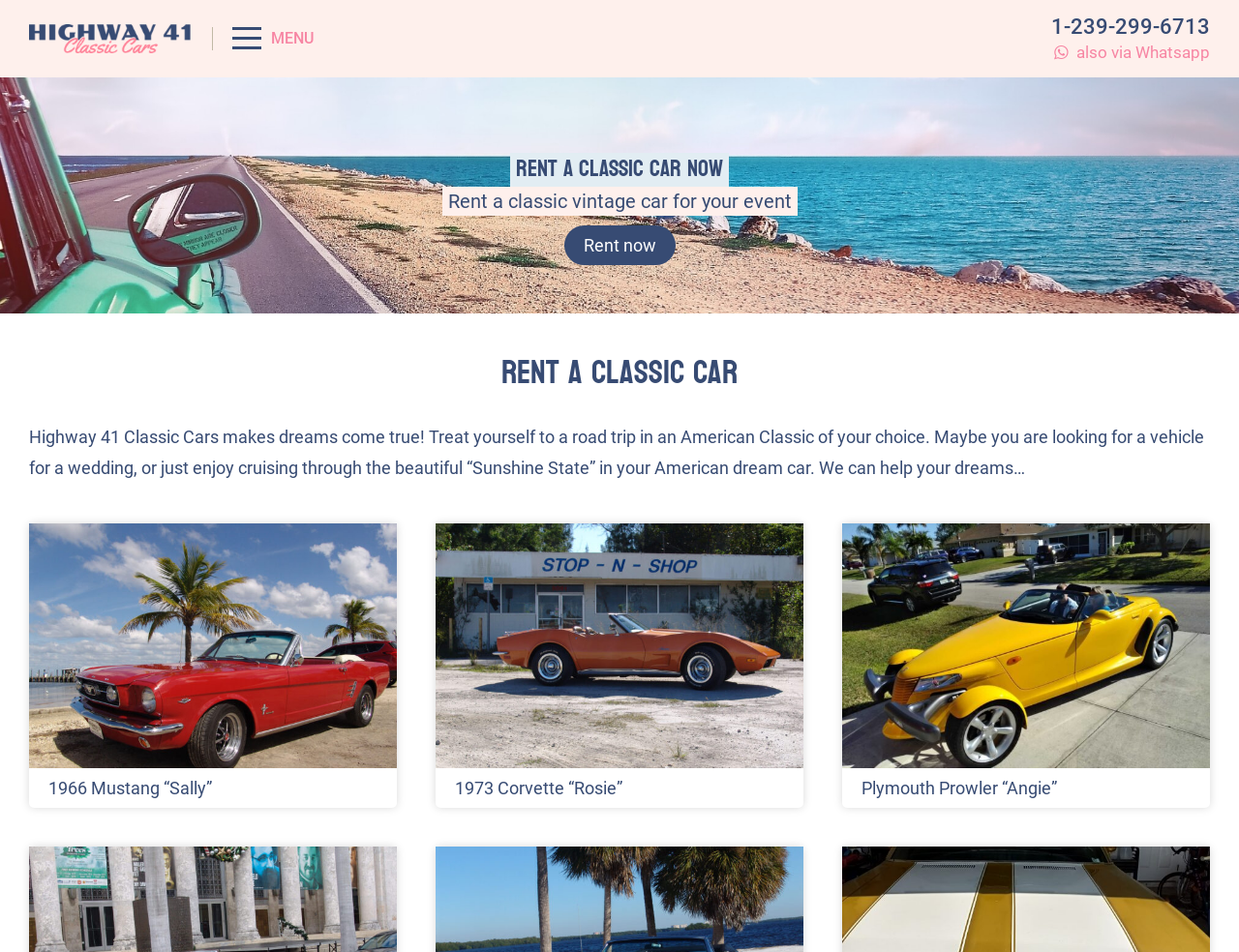What is the purpose of the classic car rental service?
Answer with a single word or short phrase according to what you see in the image.

For events or road trips